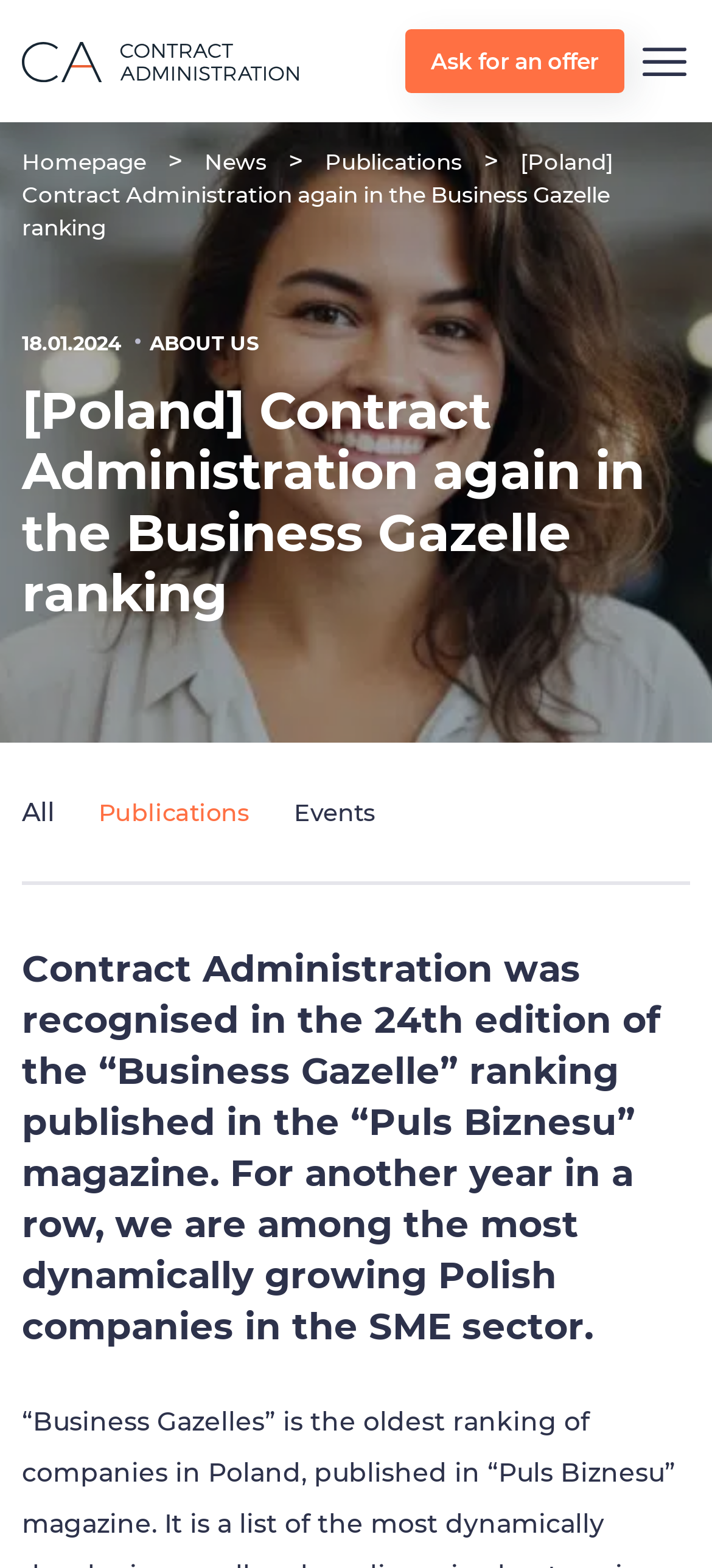Please find the bounding box for the UI element described by: "alt="Logo Contract Administration"".

[0.031, 0.029, 0.421, 0.049]